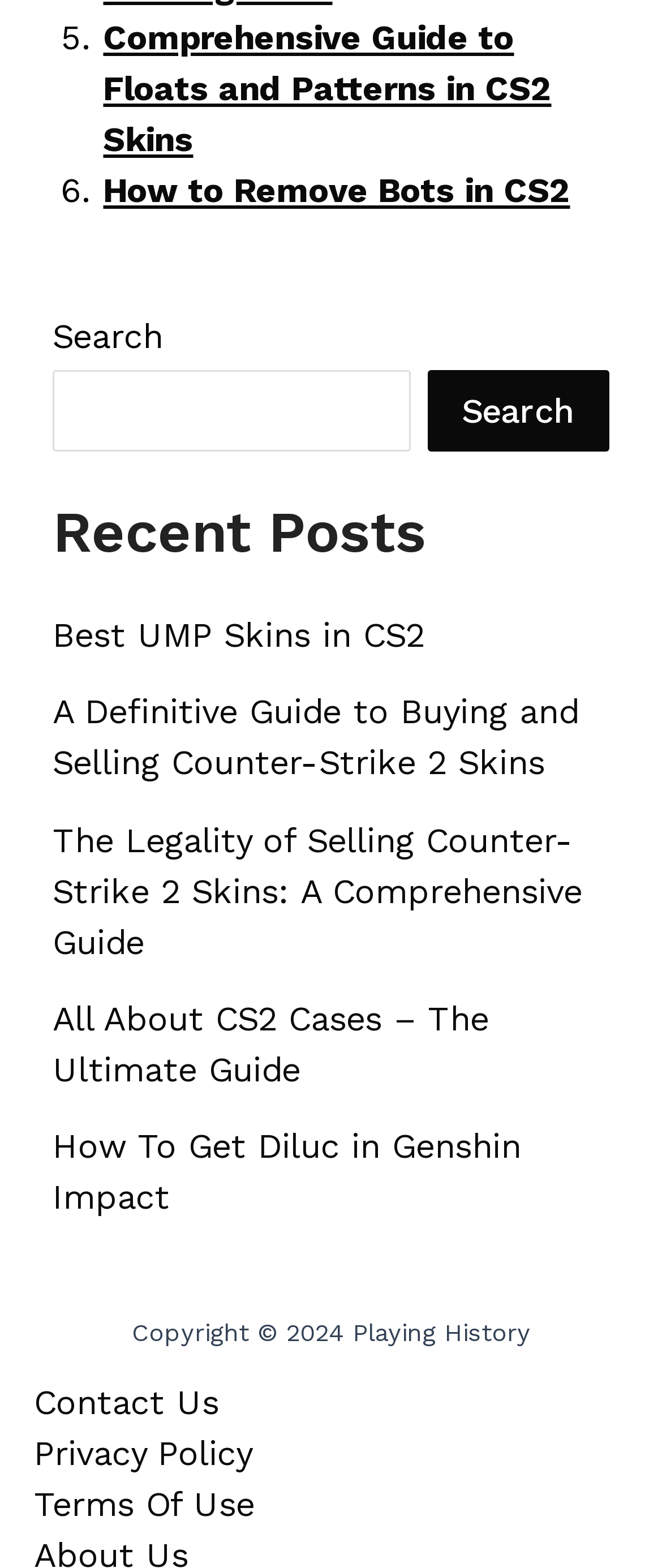Determine the bounding box coordinates of the area to click in order to meet this instruction: "Contact us".

[0.051, 0.881, 0.331, 0.907]